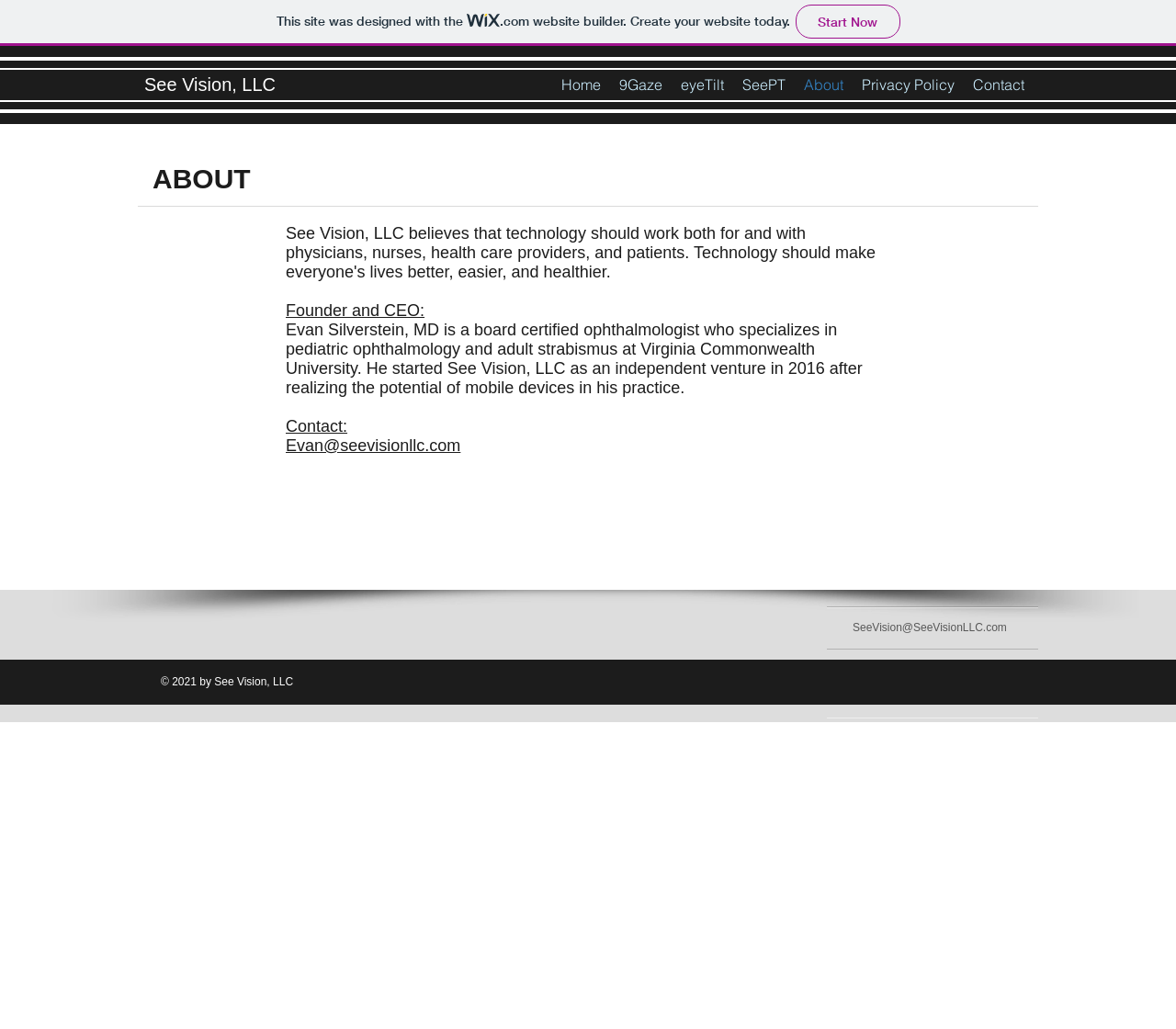Can you show the bounding box coordinates of the region to click on to complete the task described in the instruction: "Click the link to create a website with Wix"?

[0.0, 0.0, 1.0, 0.045]